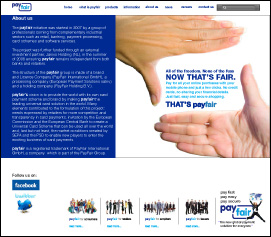Respond to the question below with a single word or phrase: What is the central theme of Payfair's branding?

Fairness